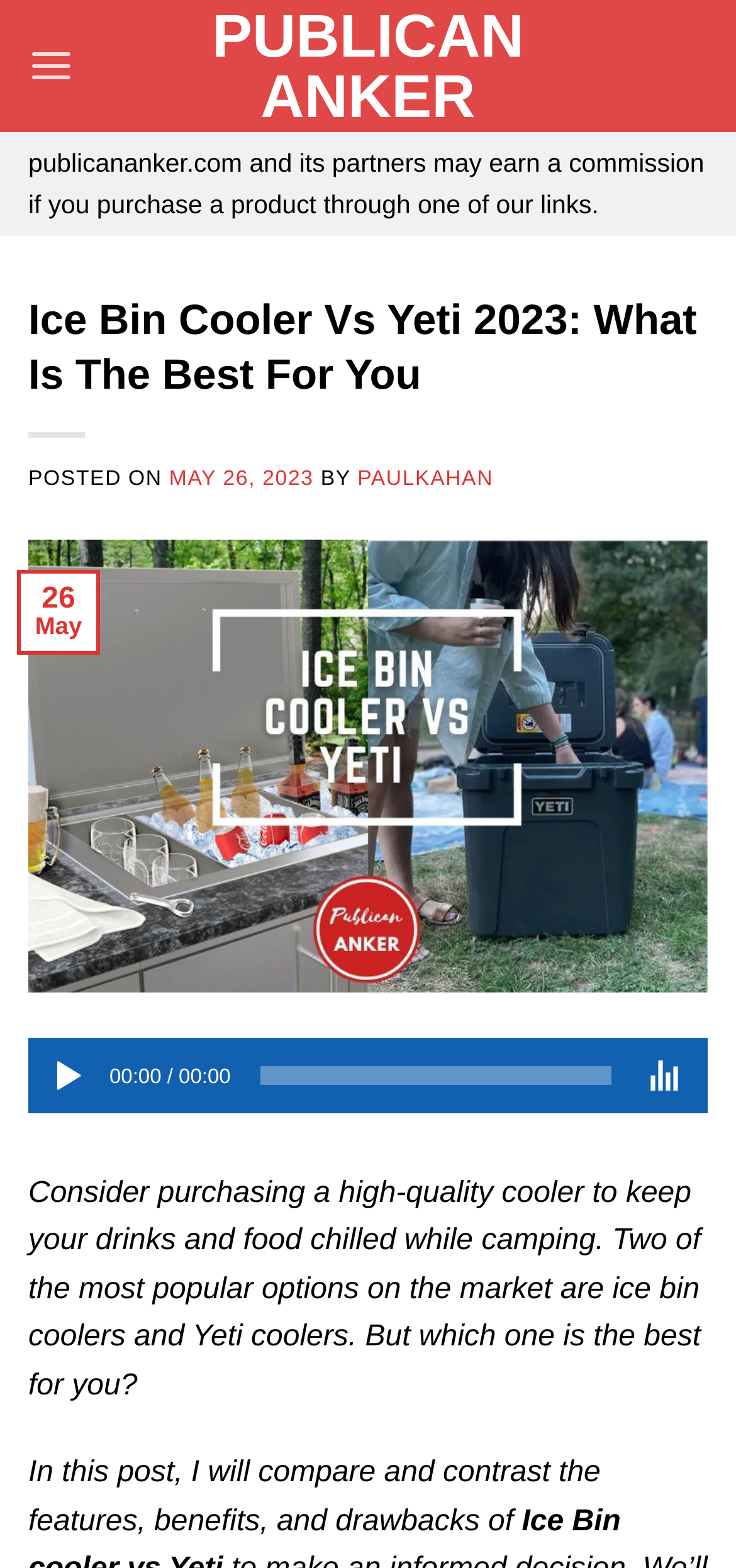Please find the bounding box for the UI component described as follows: "Powered by Shopify".

None